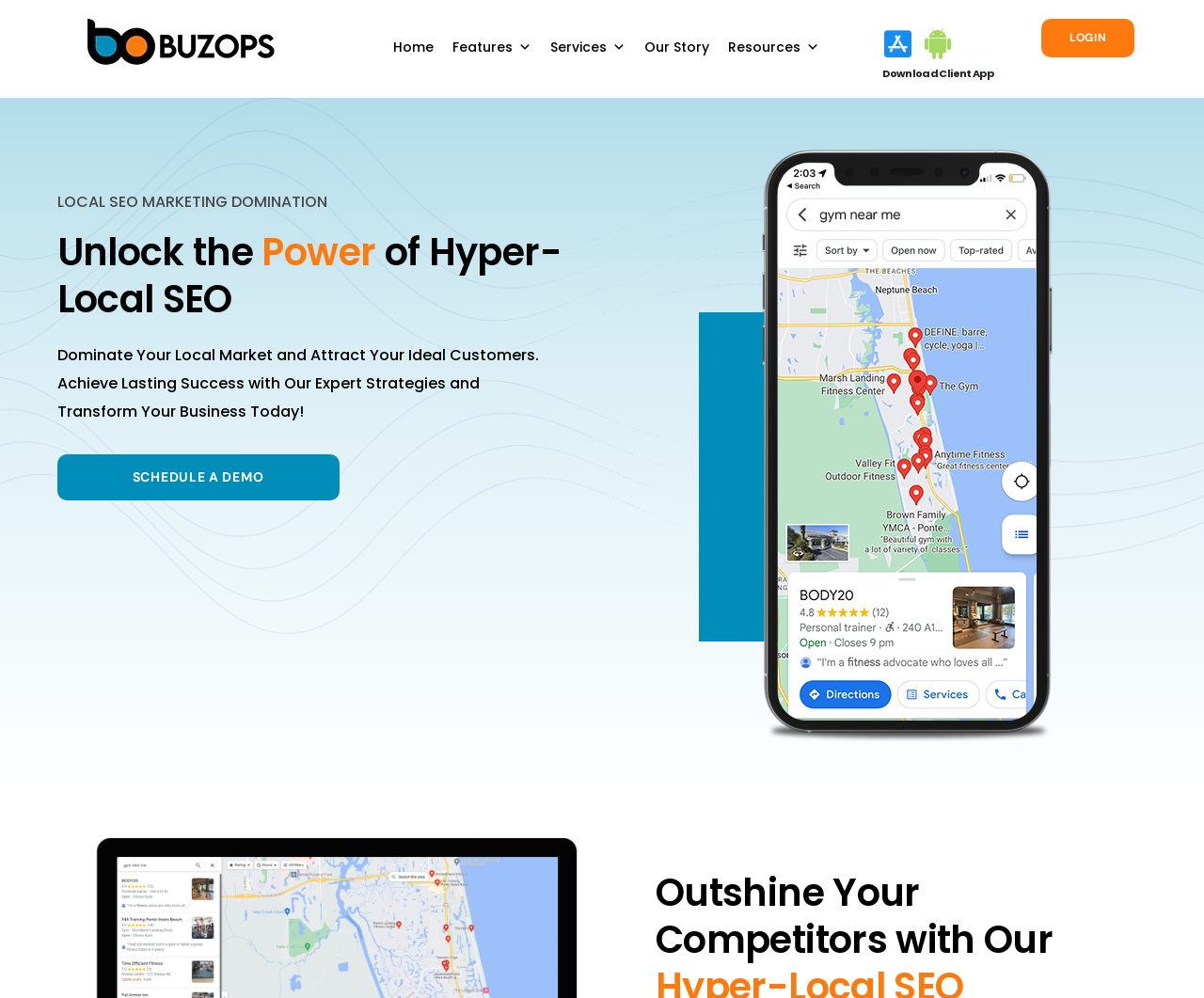Please locate and generate the primary heading on this webpage.

Unlock the Power of Hyper-Local SEO